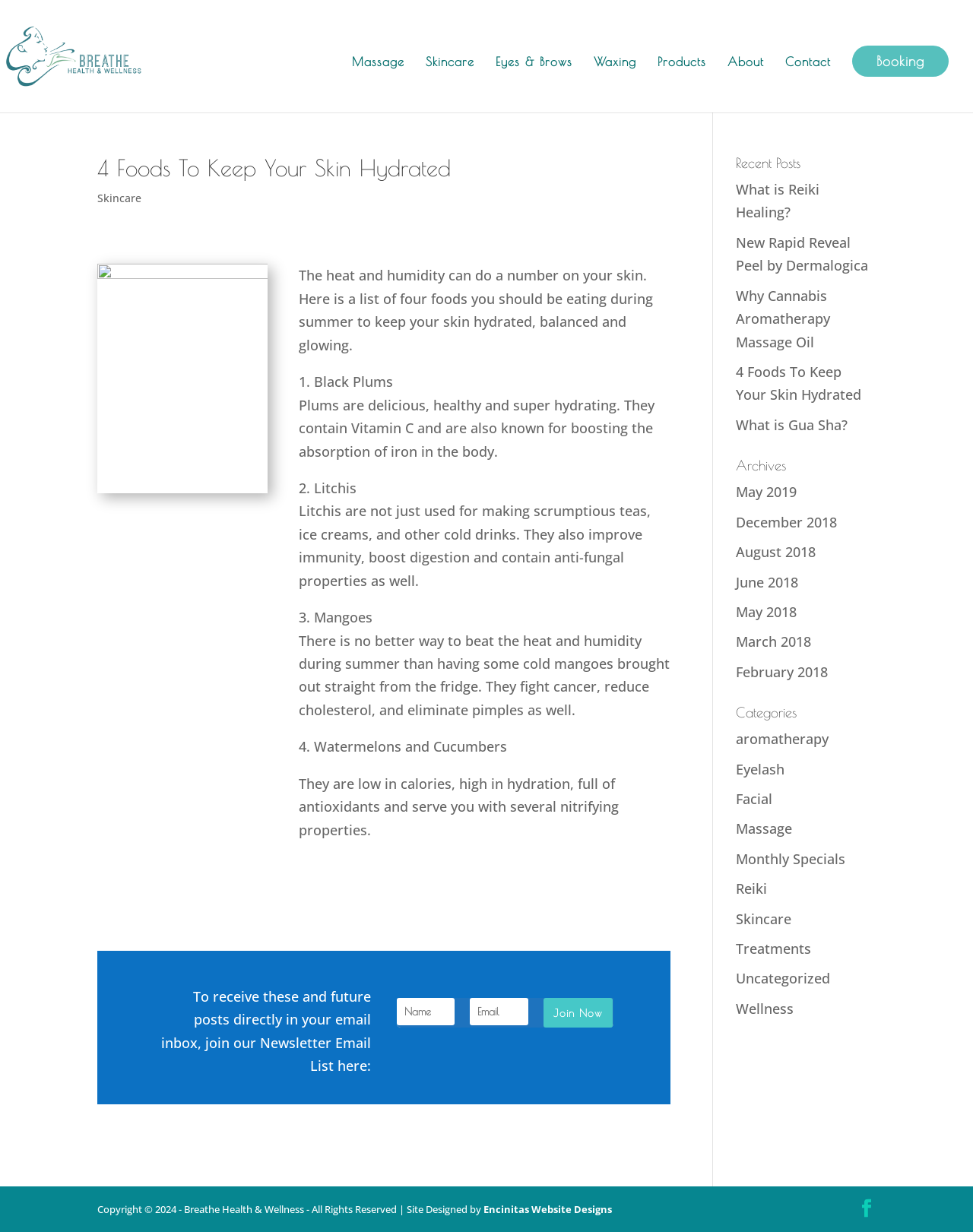What are the four foods mentioned in the article?
Please provide a detailed and comprehensive answer to the question.

I found the answer by reading the article content, which lists four foods that can help keep skin hydrated. The foods are mentioned in a numbered list, with a brief description of each.